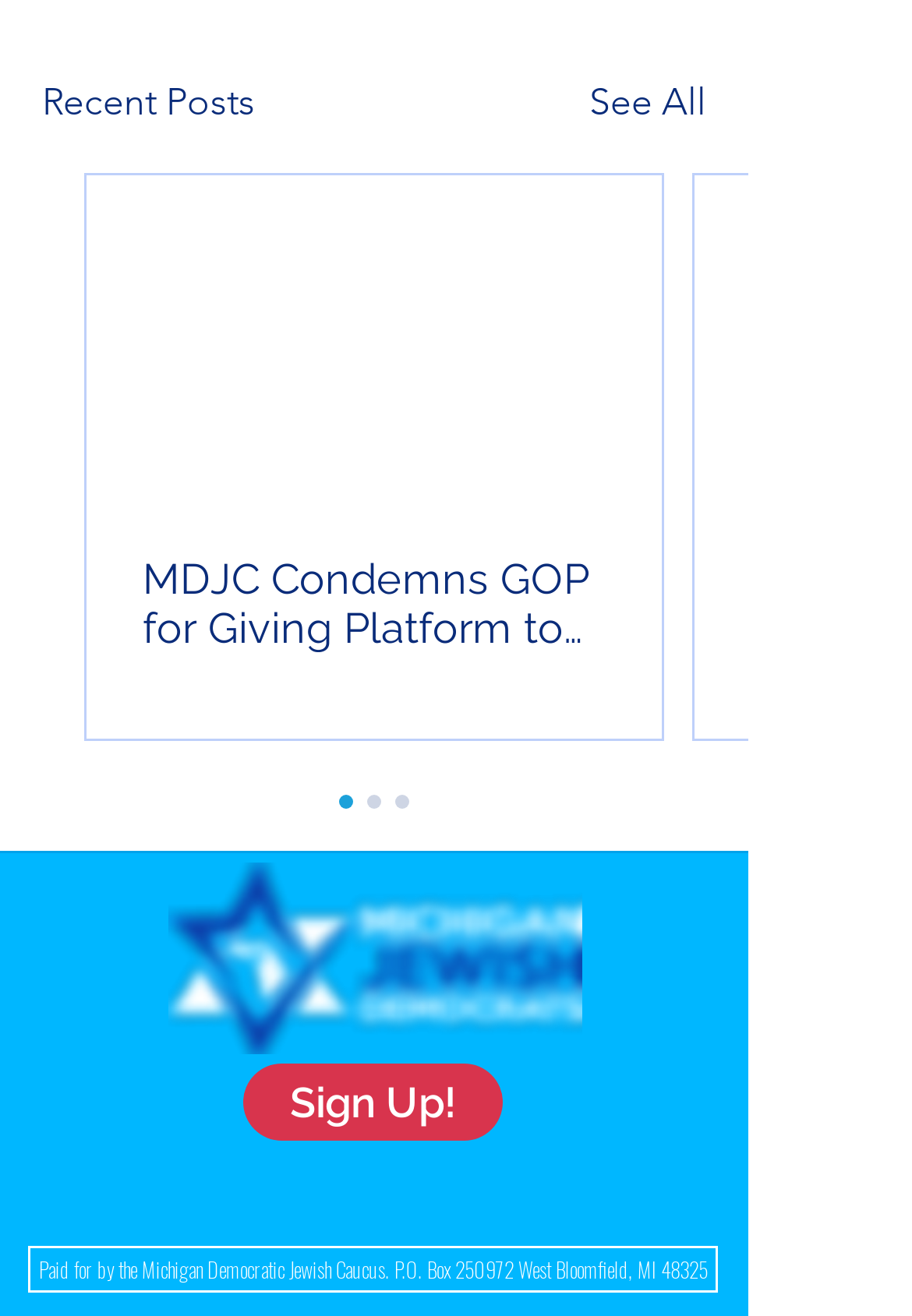Determine the bounding box coordinates of the clickable region to carry out the instruction: "contact us".

None